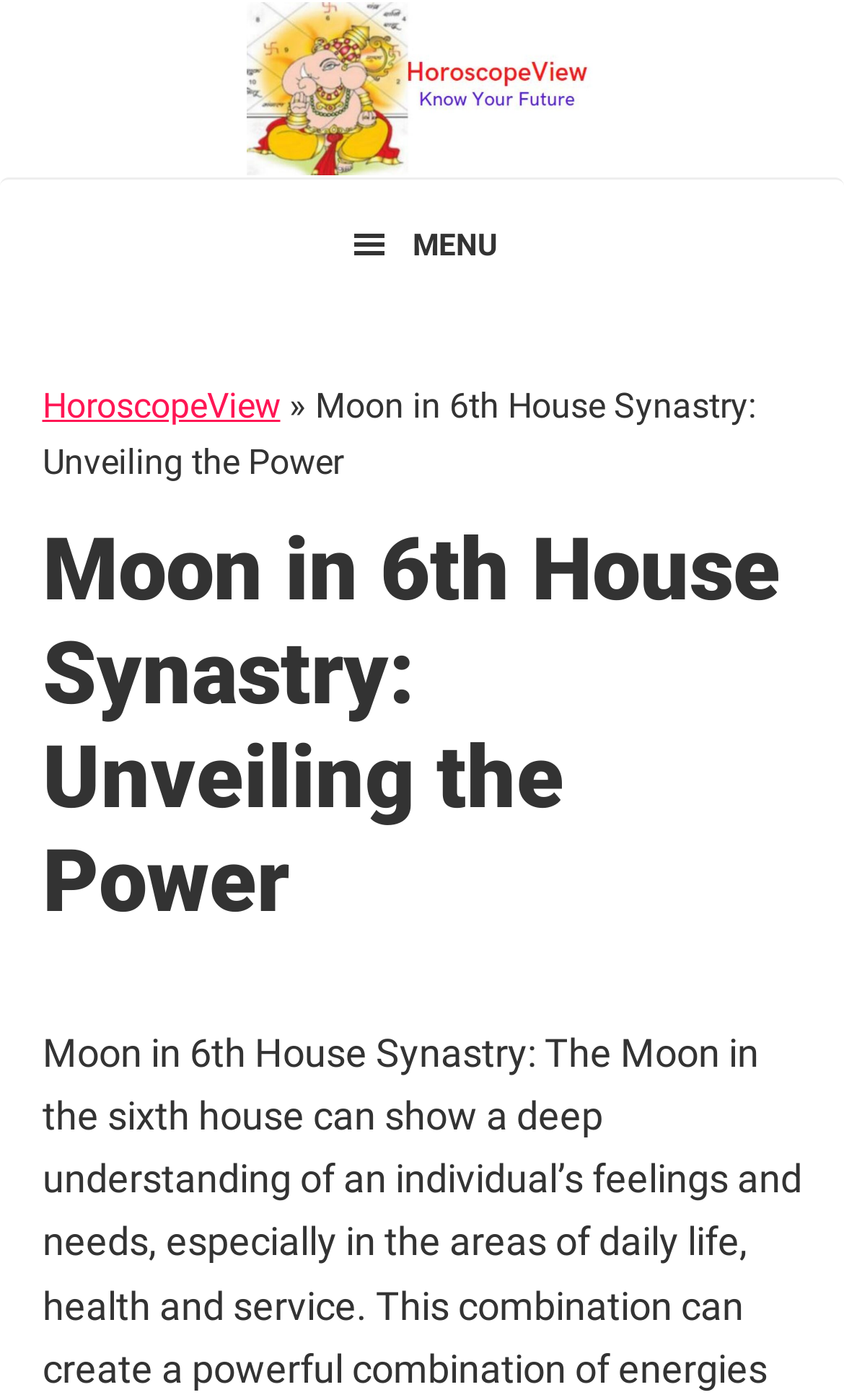Deliver a detailed narrative of the webpage's visual and textual elements.

The webpage is about Moon in 6th House Synastry, with a focus on understanding an individual's feelings and needs. At the top left corner, there are three "Skip to" links, allowing users to navigate to primary navigation, main content, or primary sidebar. 

Below these links, a prominent link to "HoroscopeView" is displayed, spanning almost the entire width of the page. 

To the right of the "HoroscopeView" link, a menu button is located, which is not currently pressed or expanded. When clicked, it reveals a dropdown menu containing another "HoroscopeView" link, a "»" symbol, and the title "Moon in 6th House Synastry: Unveiling the Power". 

The main content of the page is headed by a large title, "Moon in 6th House Synastry: Unveiling the Power", which occupies a significant portion of the page's width.